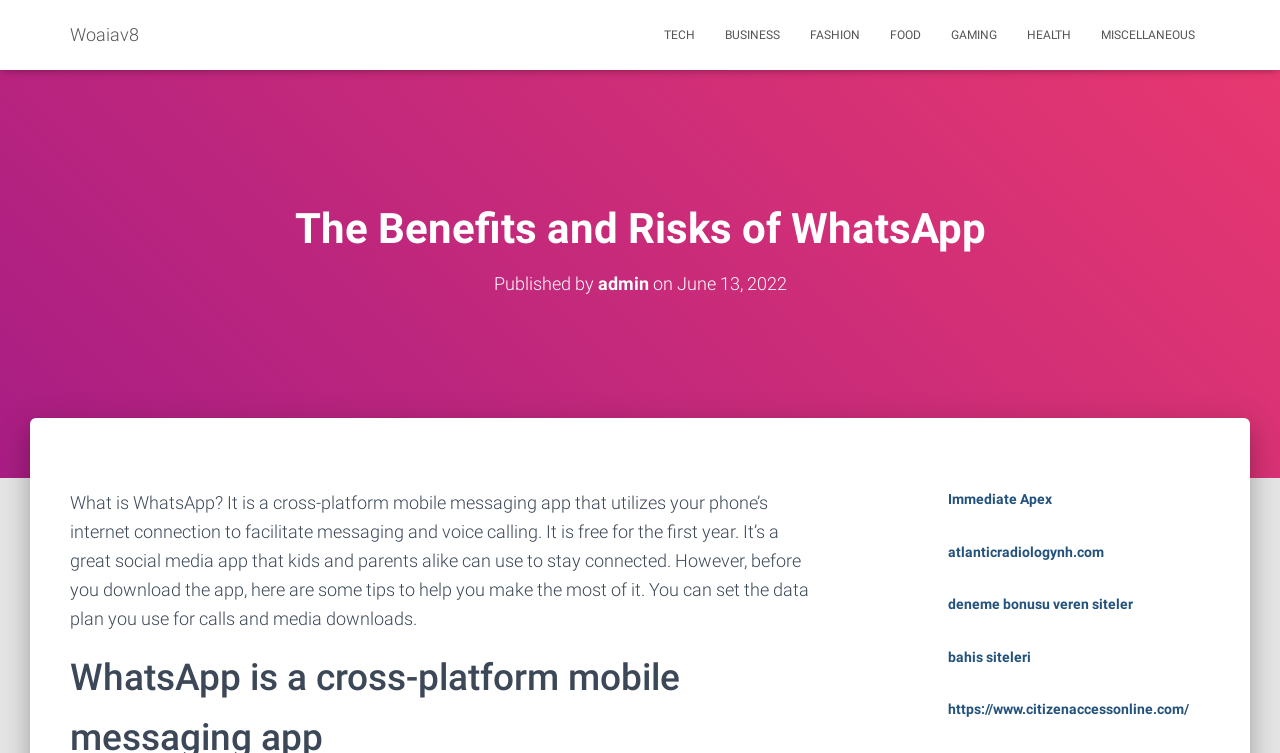Using the provided element description, identify the bounding box coordinates as (top-left x, top-left y, bottom-right x, bottom-right y). Ensure all values are between 0 and 1. Description: deneme bonusu veren siteler

[0.74, 0.792, 0.885, 0.813]